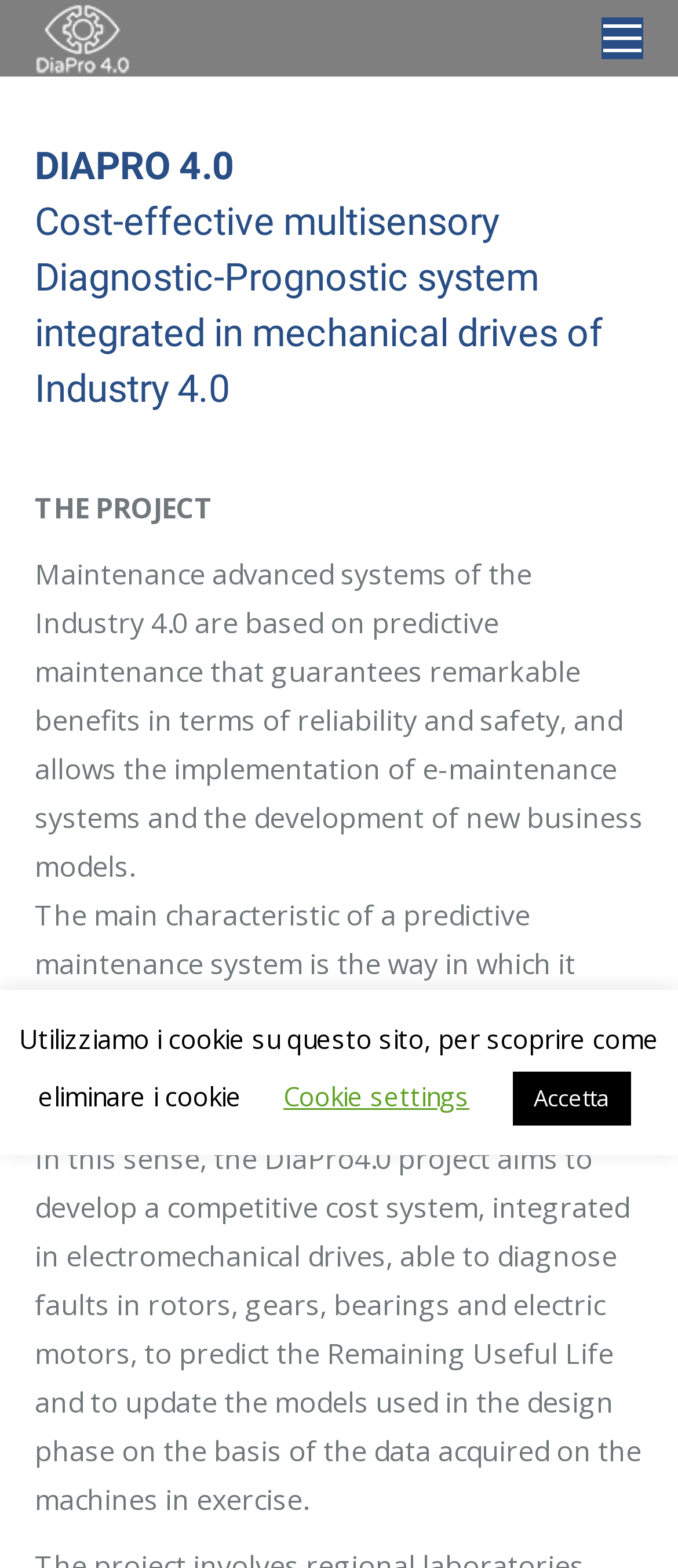What is the main goal of the DiaPro 4.0 project?
Answer the question with a thorough and detailed explanation.

Based on the webpage content, the DiaPro 4.0 project aims to develop a competitive cost system, integrated in electromechanical drives, able to diagnose faults in rotors, gears, bearings and electric motors, to predict the Remaining Useful Life and to update the models used in the design phase on the basis of the data acquired on the machines in exercise.